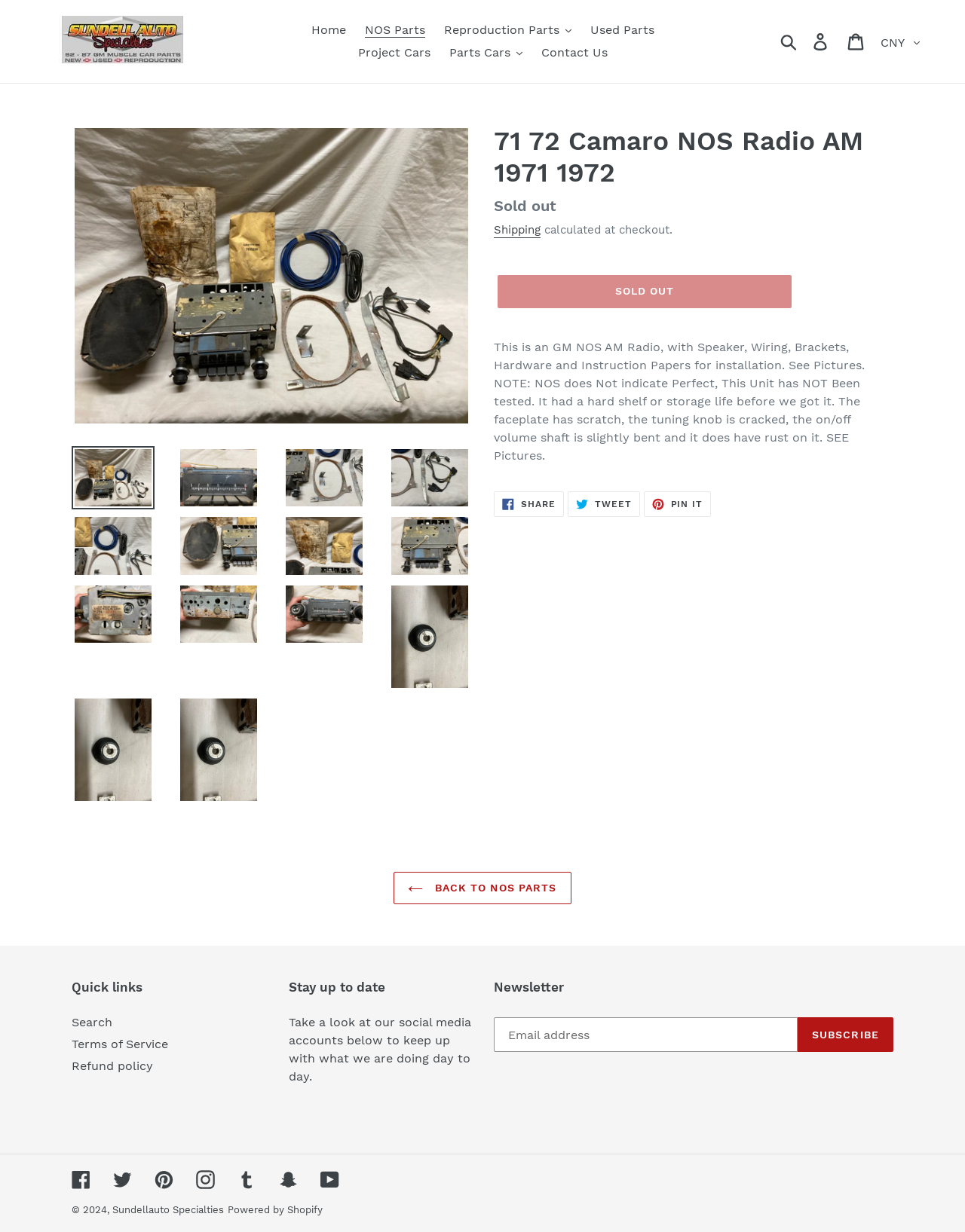Elaborate on the different components and information displayed on the webpage.

This webpage is about a 1971-1972 Camaro NOS Radio AM for sale. At the top, there is a navigation menu with links to "Home", "NOS Parts", "Reproduction Parts", "Used Parts", "Project Cars", "Parts Cars", "Contact Us", and a search button. On the right side of the navigation menu, there are links to "Log in", "Cart", and a currency dropdown menu.

Below the navigation menu, there is a large image of the radio, with multiple smaller images of the radio from different angles. These images can be loaded into a gallery viewer.

The main content of the page describes the radio, stating that it is a GM NOS AM Radio with a speaker, wiring, brackets, hardware, and instruction papers for installation. The description notes that the radio has not been tested and has some cosmetic damage, including scratches, cracks, and rust.

There are also social media links to share the product on Facebook, Twitter, and Pinterest. Below that, there is a "Quick links" section with links to search, terms of service, and refund policy.

Further down the page, there is a "Stay up to date" section with links to the company's social media accounts, and a "Newsletter" section where users can enter their email address to subscribe.

At the bottom of the page, there is a horizontal separator, followed by links to the company's social media profiles, including Facebook, Twitter, Pinterest, Instagram, Tumblr, Snapchat, and YouTube. Finally, there is a copyright notice and a link to the company's website, powered by Shopify.